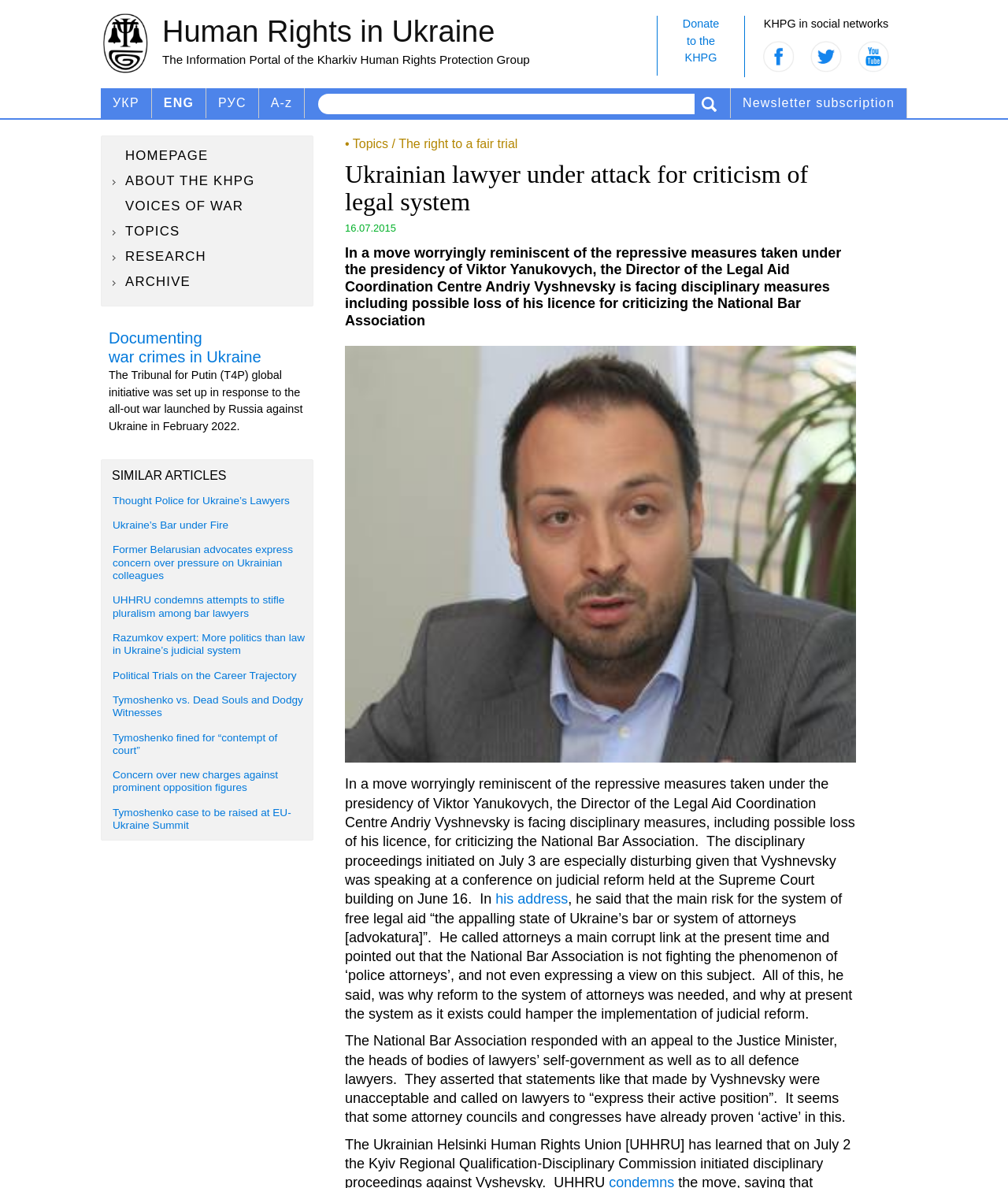Respond to the question below with a single word or phrase:
What is the language of the webpage?

English